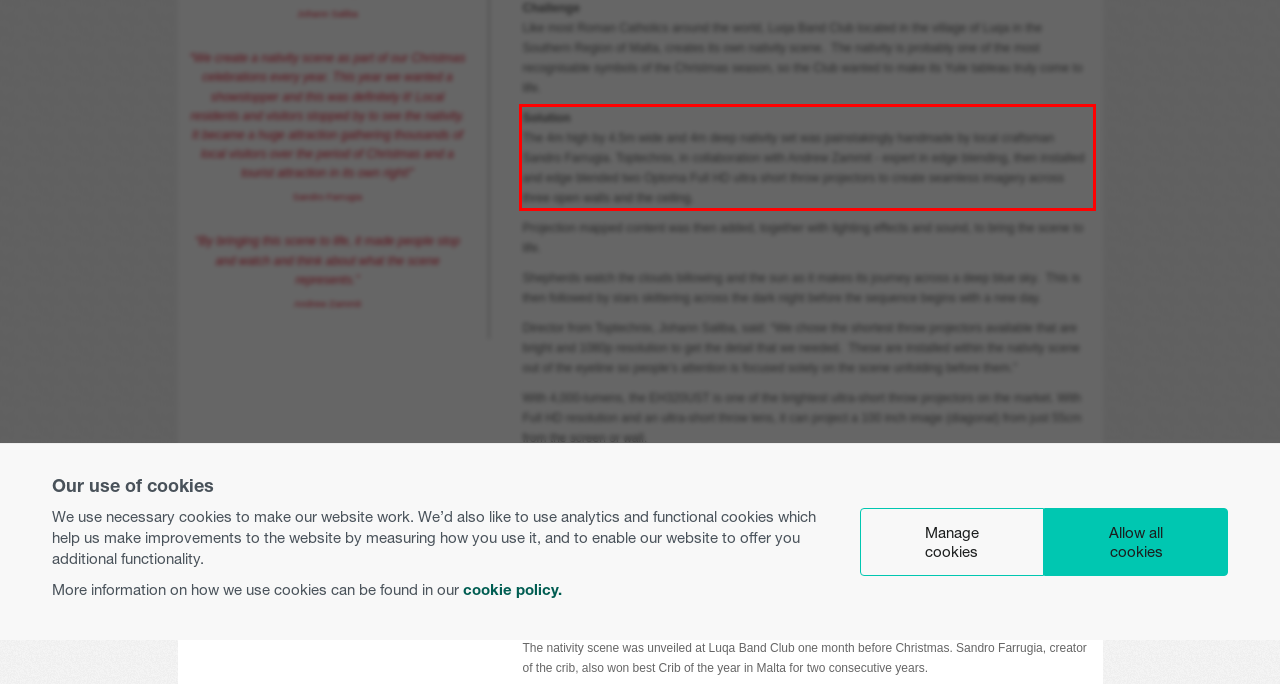Given the screenshot of the webpage, identify the red bounding box, and recognize the text content inside that red bounding box.

Solution The 4m high by 4.5m wide and 4m deep nativity set was painstakingly handmade by local craftsman Sandro Farrugia. Toptechnix, in collaboration with Andrew Zammit - expert in edge blending, then installed and edge blended two Optoma Full HD ultra short throw projectors to create seamless imagery across three open walls and the ceiling.